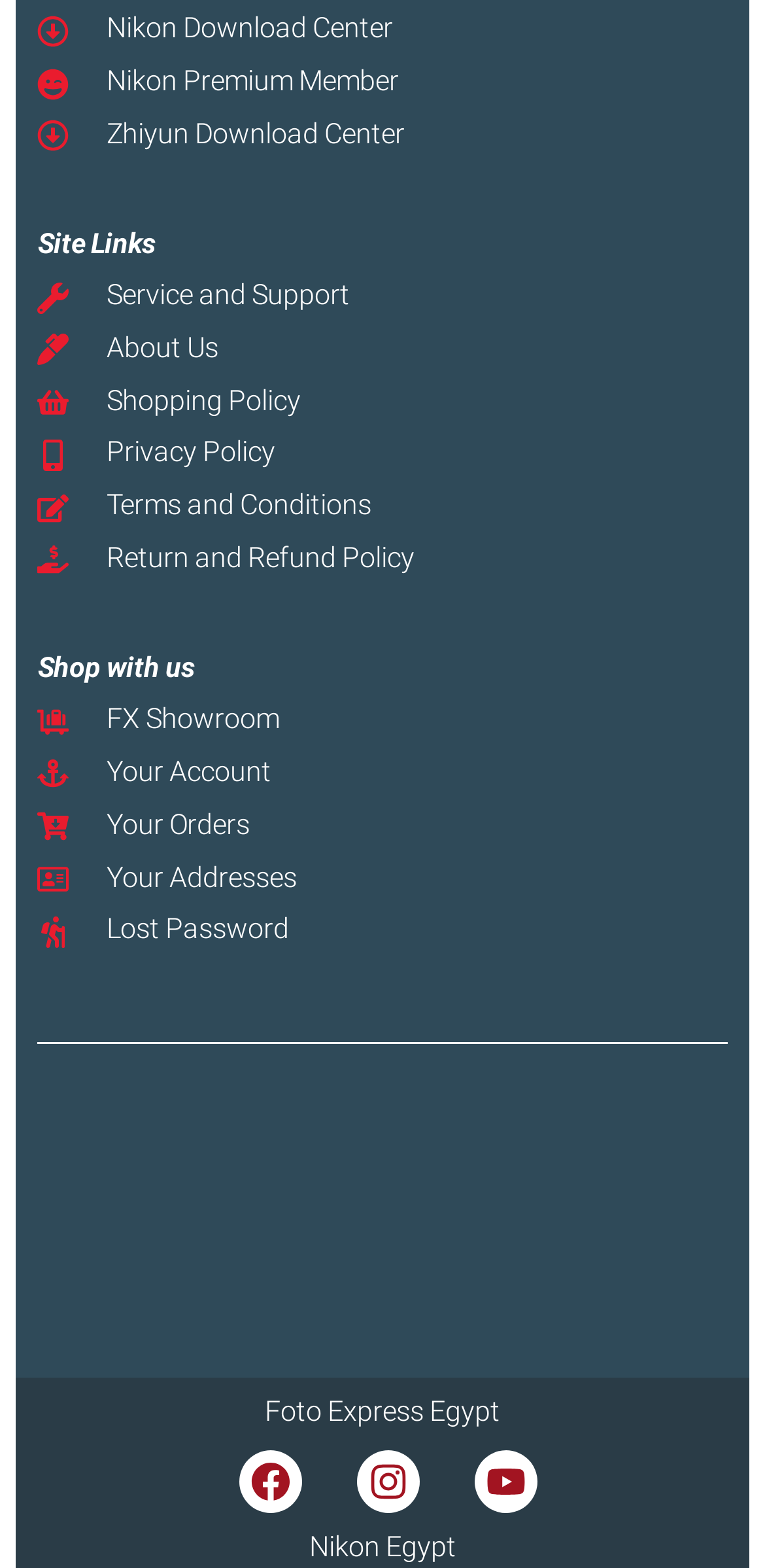Find the bounding box of the web element that fits this description: "Facebook".

[0.313, 0.925, 0.395, 0.965]